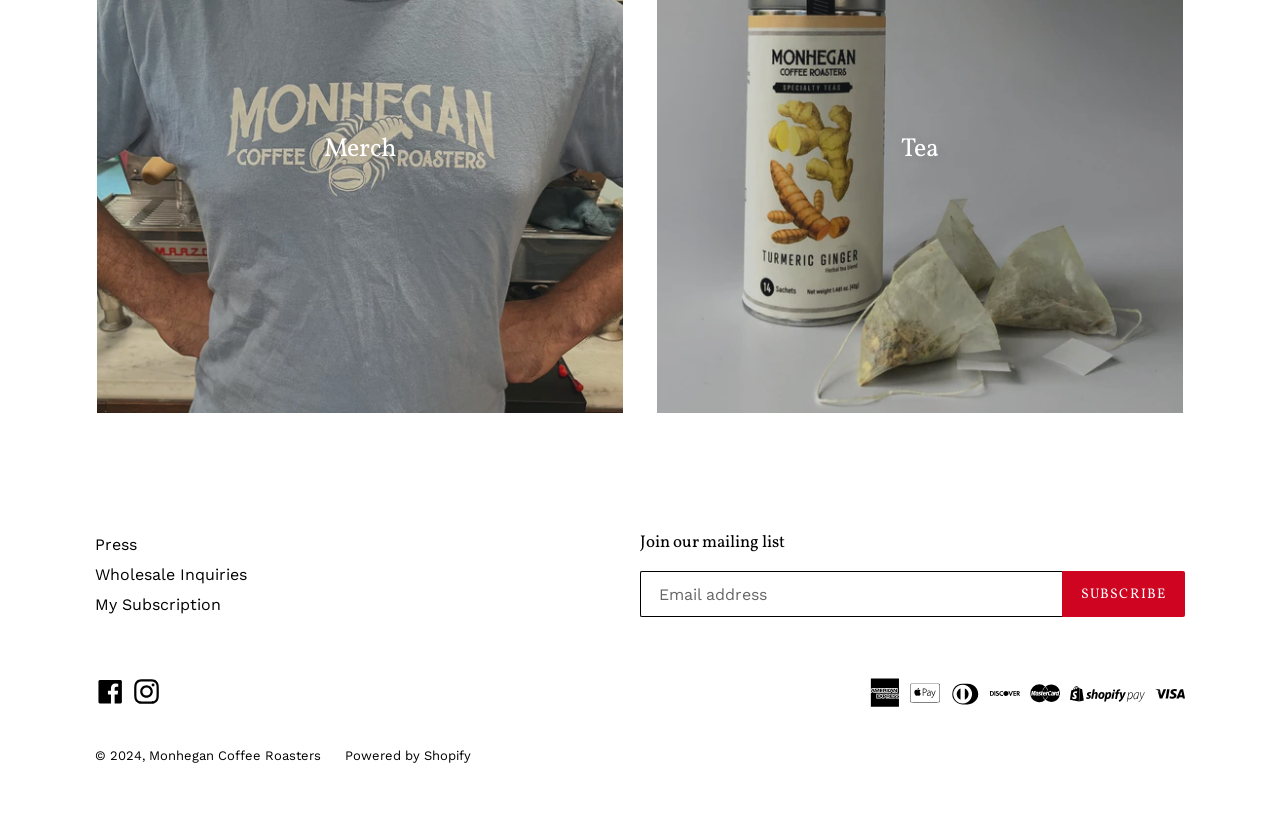Given the element description: "My Subscription", predict the bounding box coordinates of this UI element. The coordinates must be four float numbers between 0 and 1, given as [left, top, right, bottom].

[0.074, 0.724, 0.173, 0.747]